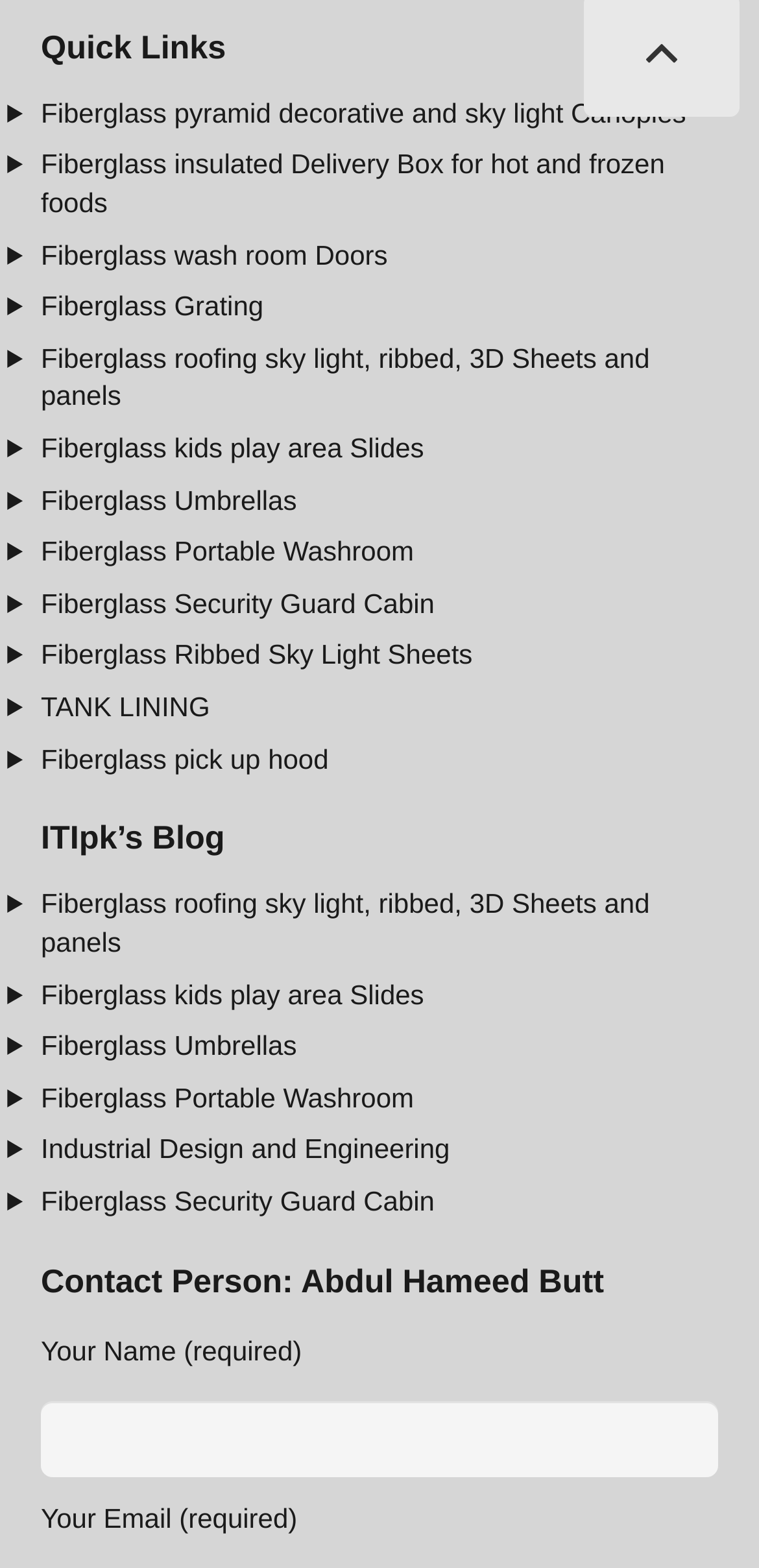Indicate the bounding box coordinates of the clickable region to achieve the following instruction: "Click on 'Fiberglass Security Guard Cabin'."

[0.054, 0.756, 0.573, 0.776]